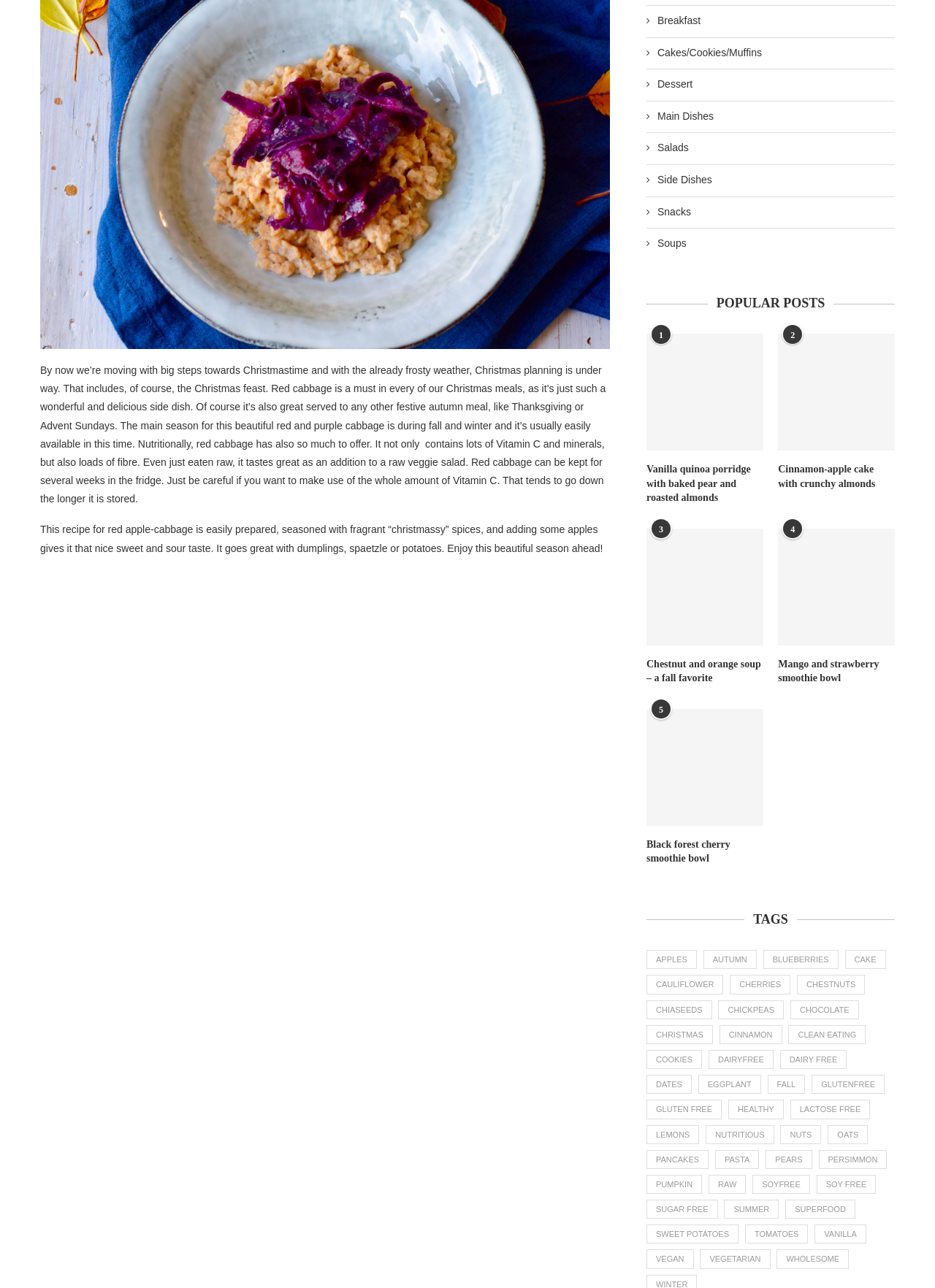Answer the question below with a single word or a brief phrase: 
What is the main topic of the webpage?

Christmas recipes